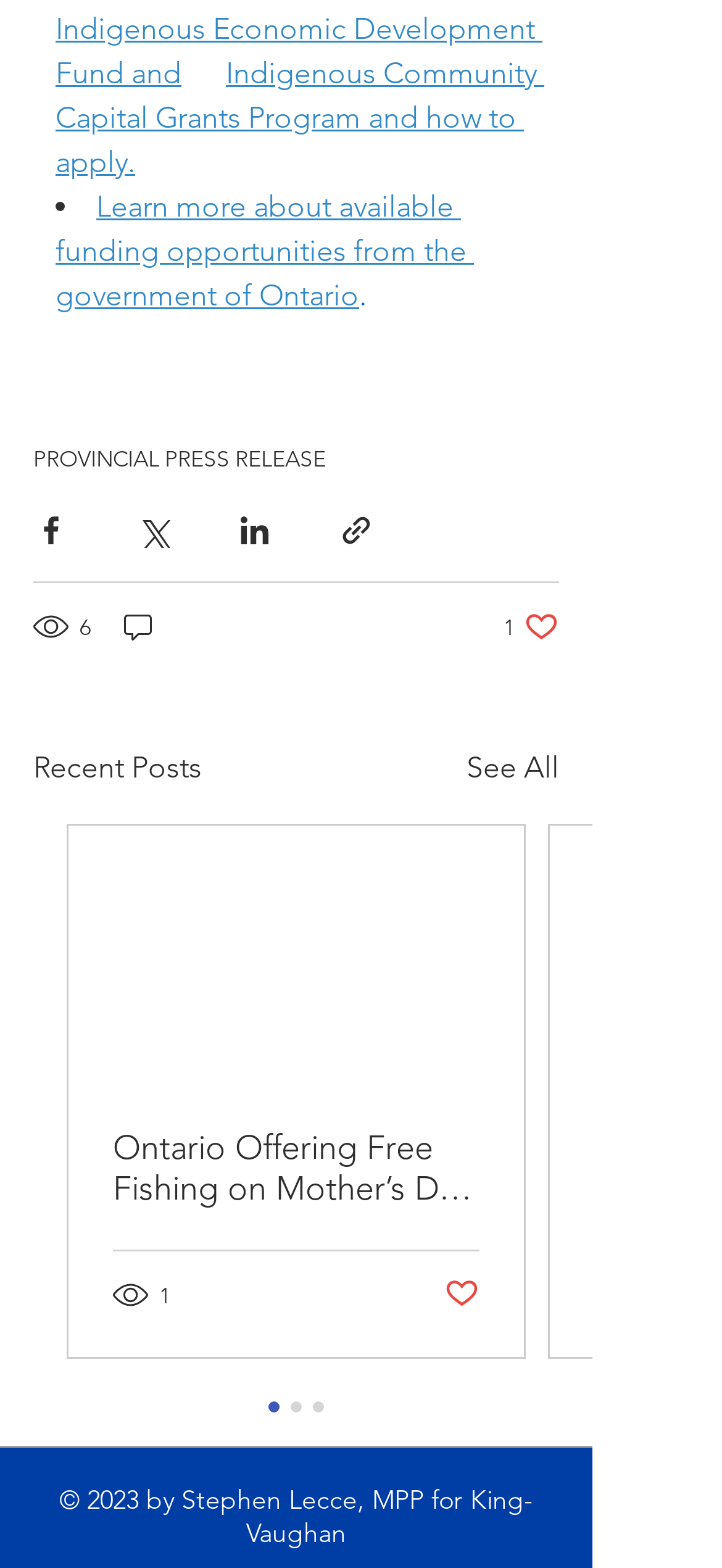Respond with a single word or phrase for the following question: 
How many views does the first post have?

6